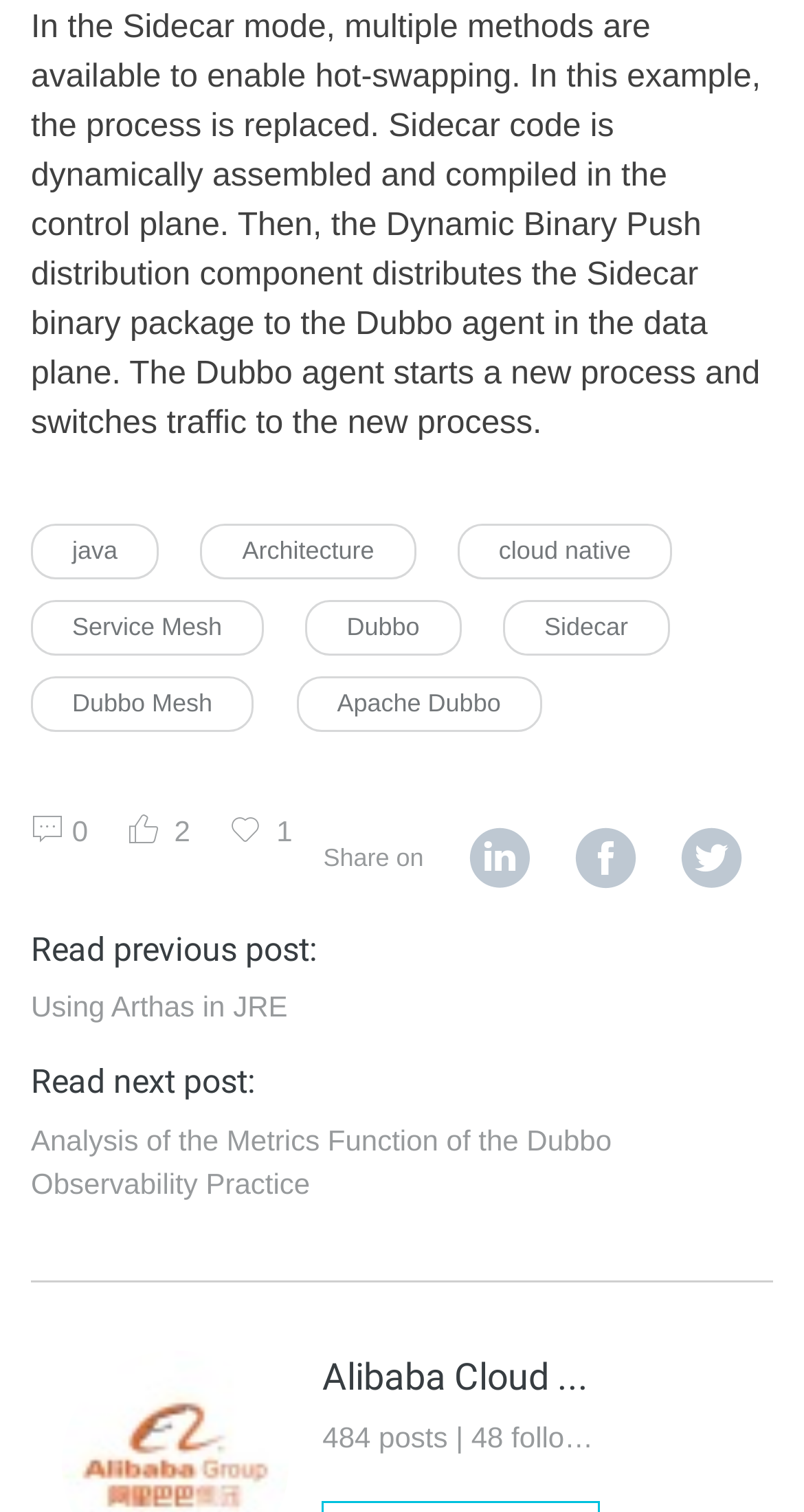Identify the bounding box coordinates of the clickable region necessary to fulfill the following instruction: "Explore the Dubbo Mesh". The bounding box coordinates should be four float numbers between 0 and 1, i.e., [left, top, right, bottom].

[0.038, 0.447, 0.316, 0.483]